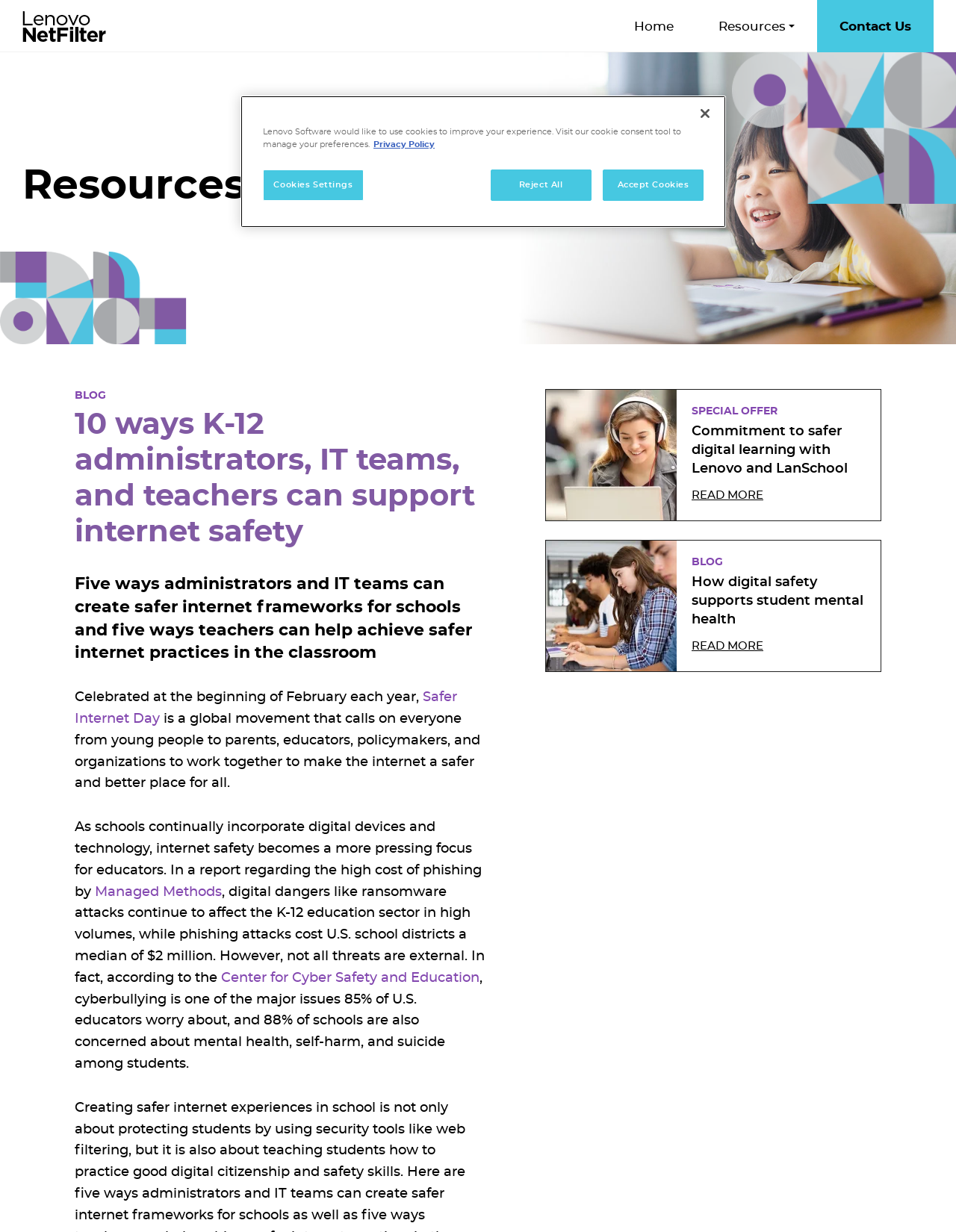What is the name of the global movement mentioned on this webpage?
Please provide a single word or phrase in response based on the screenshot.

Safer Internet Day